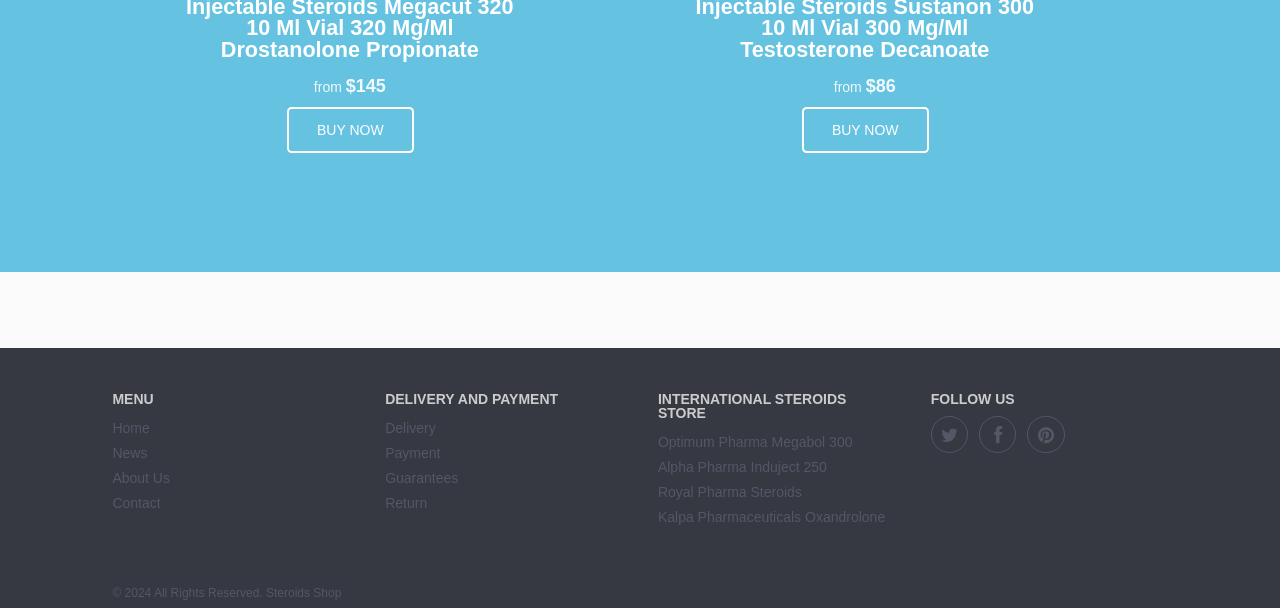Reply to the question with a single word or phrase:
What is the price of the first product?

$145